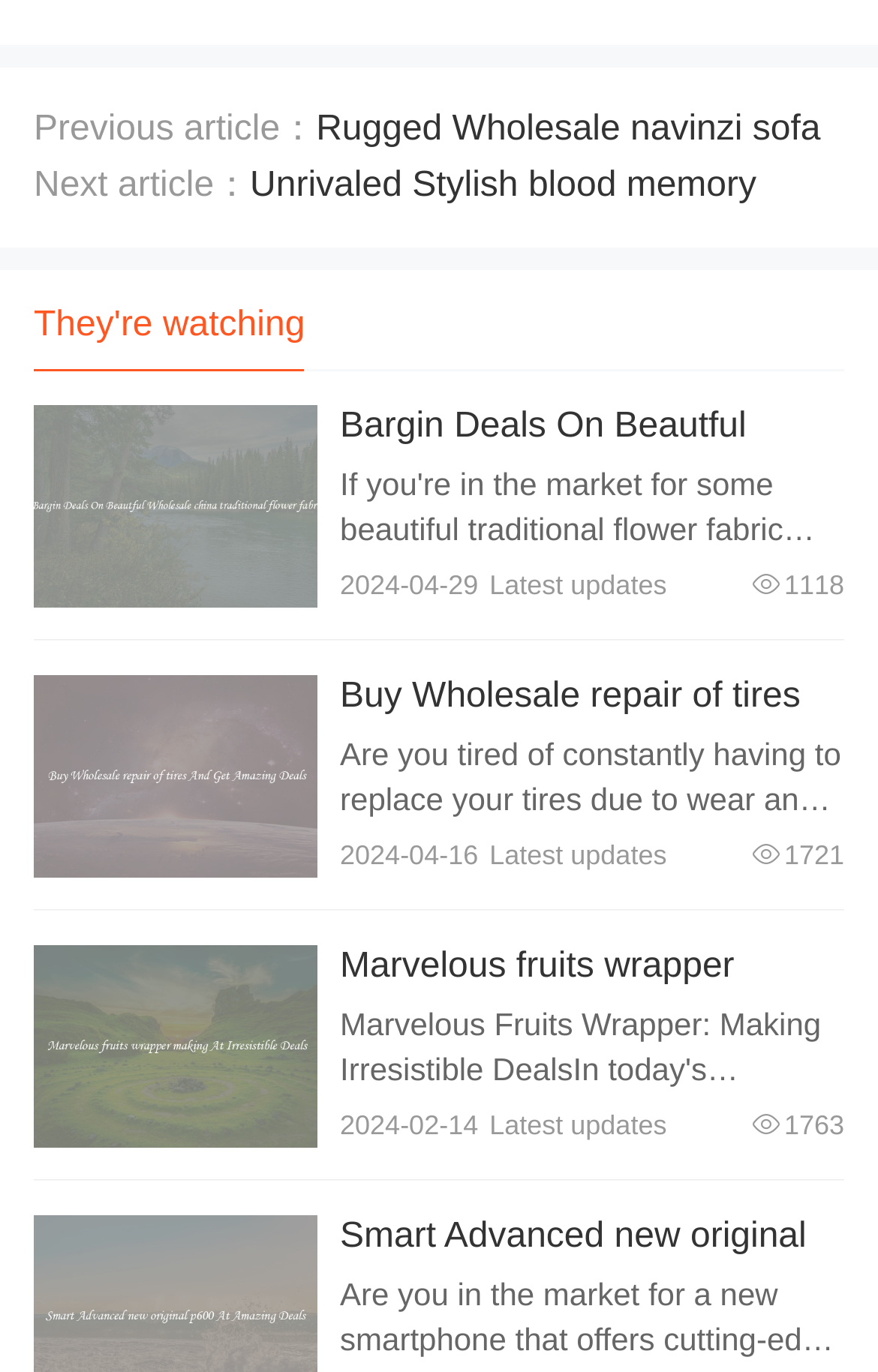Give a concise answer of one word or phrase to the question: 
What is the purpose of the 'View details' links?

To view more information